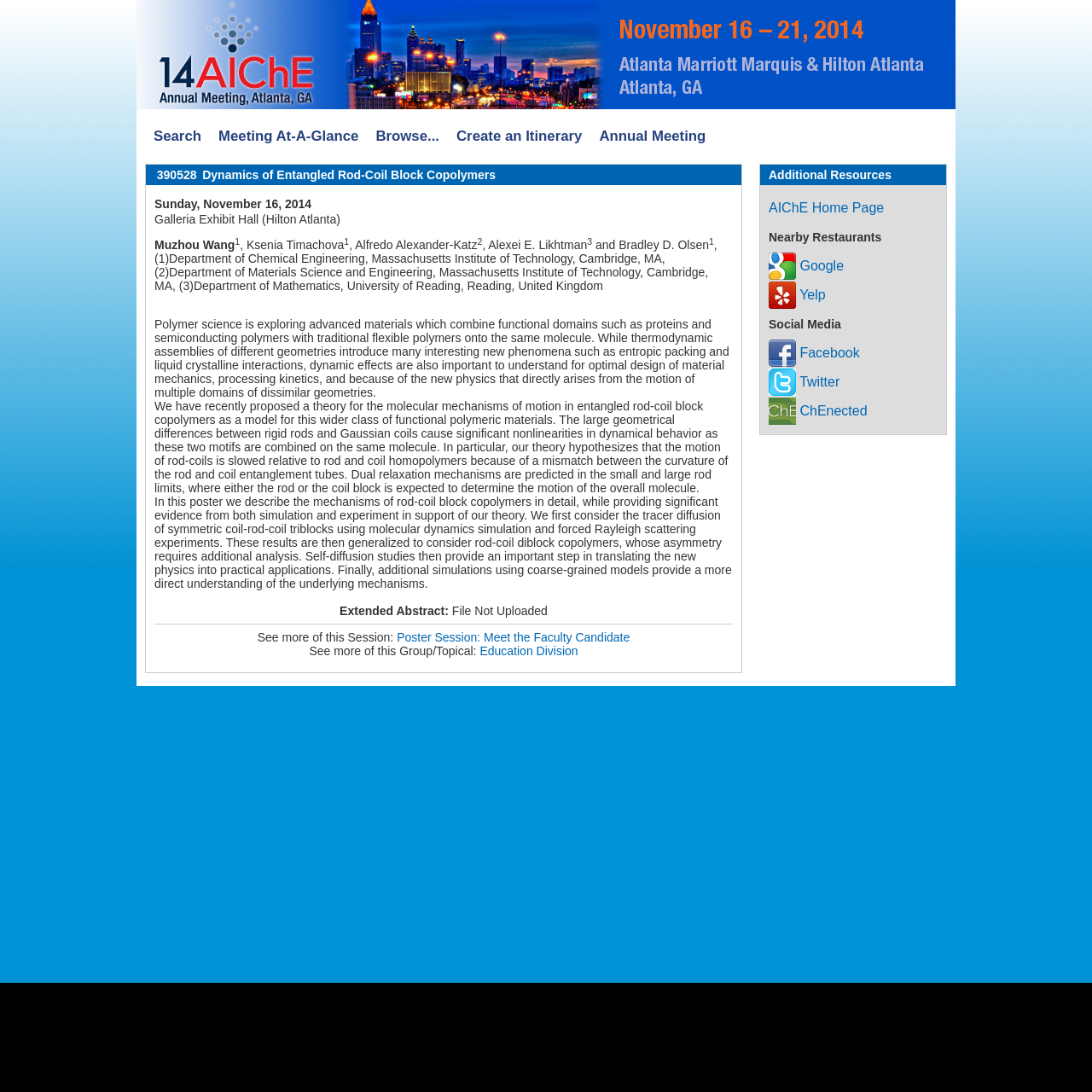Answer the question below with a single word or a brief phrase: 
What is the purpose of the poster?

To describe the mechanisms of rod-coil block copolymers